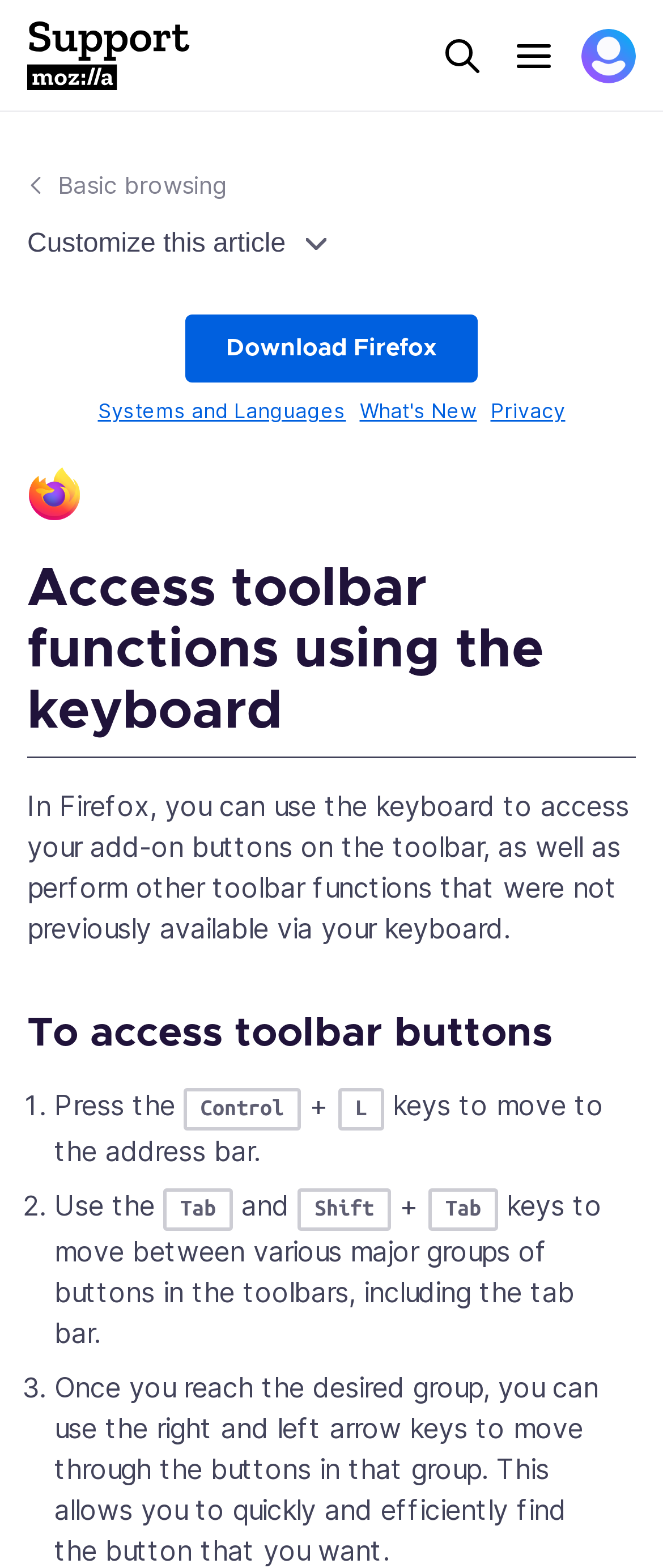Determine the bounding box coordinates of the clickable region to carry out the instruction: "Access Basic browsing".

[0.087, 0.106, 0.344, 0.129]